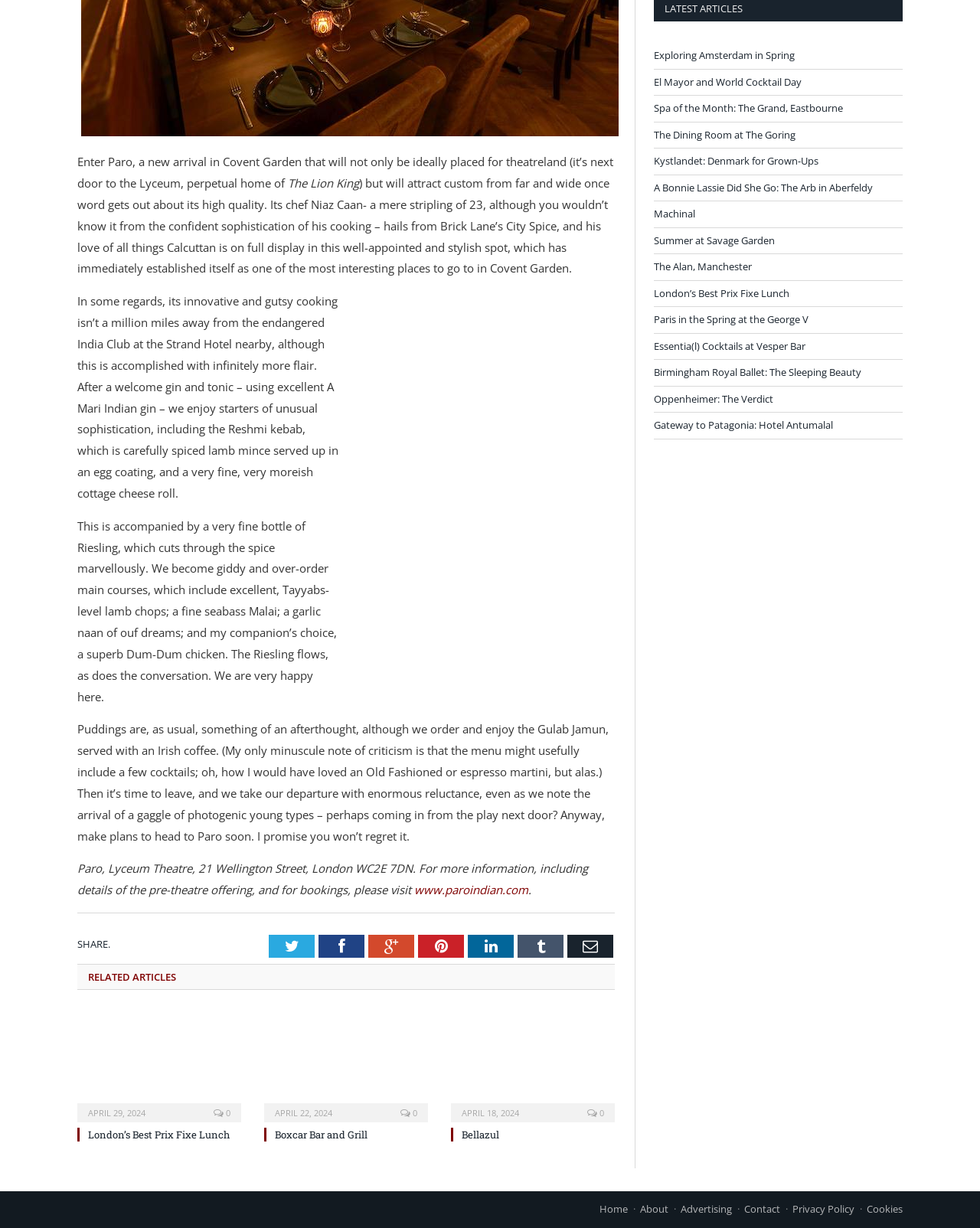How many social media links are available at the bottom of the page?
Based on the image, give a one-word or short phrase answer.

7